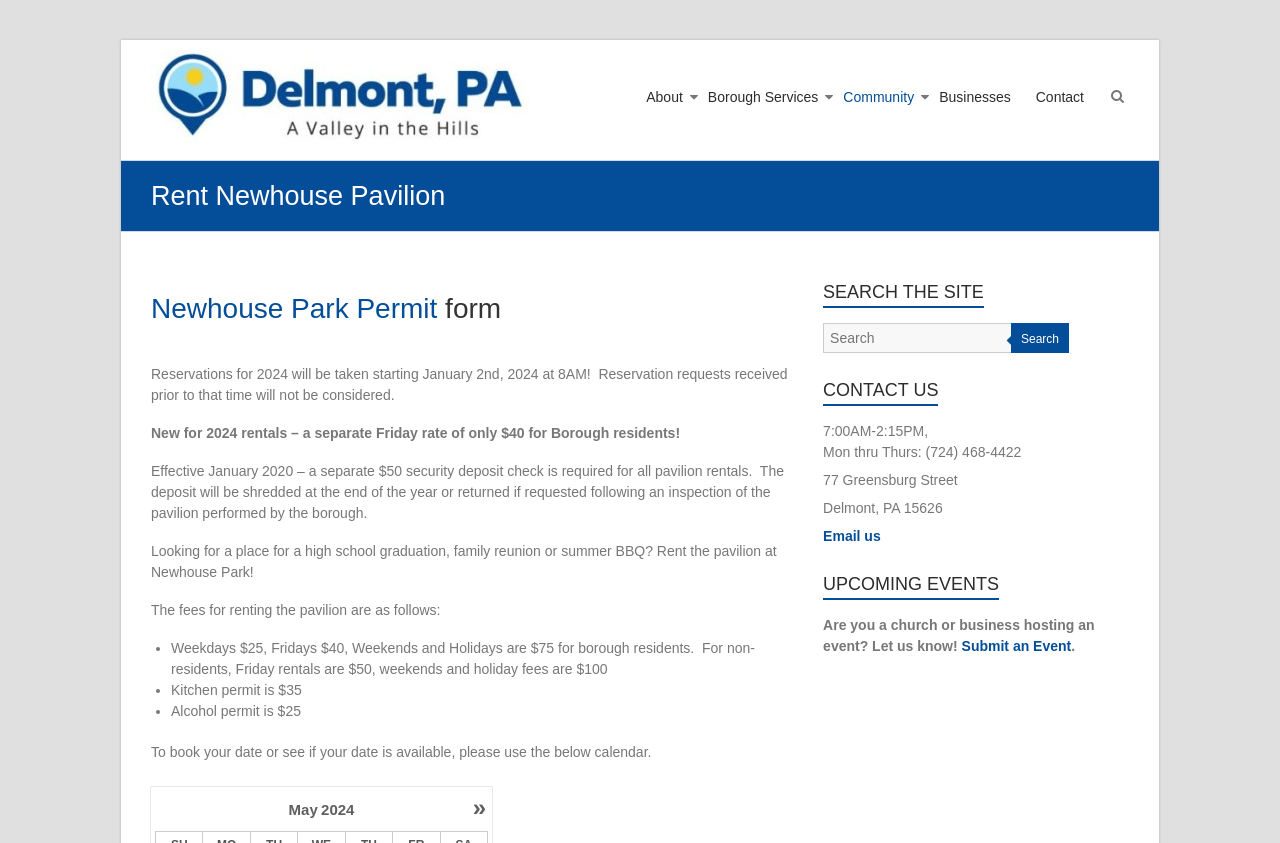Determine the bounding box coordinates for the area you should click to complete the following instruction: "Submit an Event".

[0.751, 0.757, 0.837, 0.776]